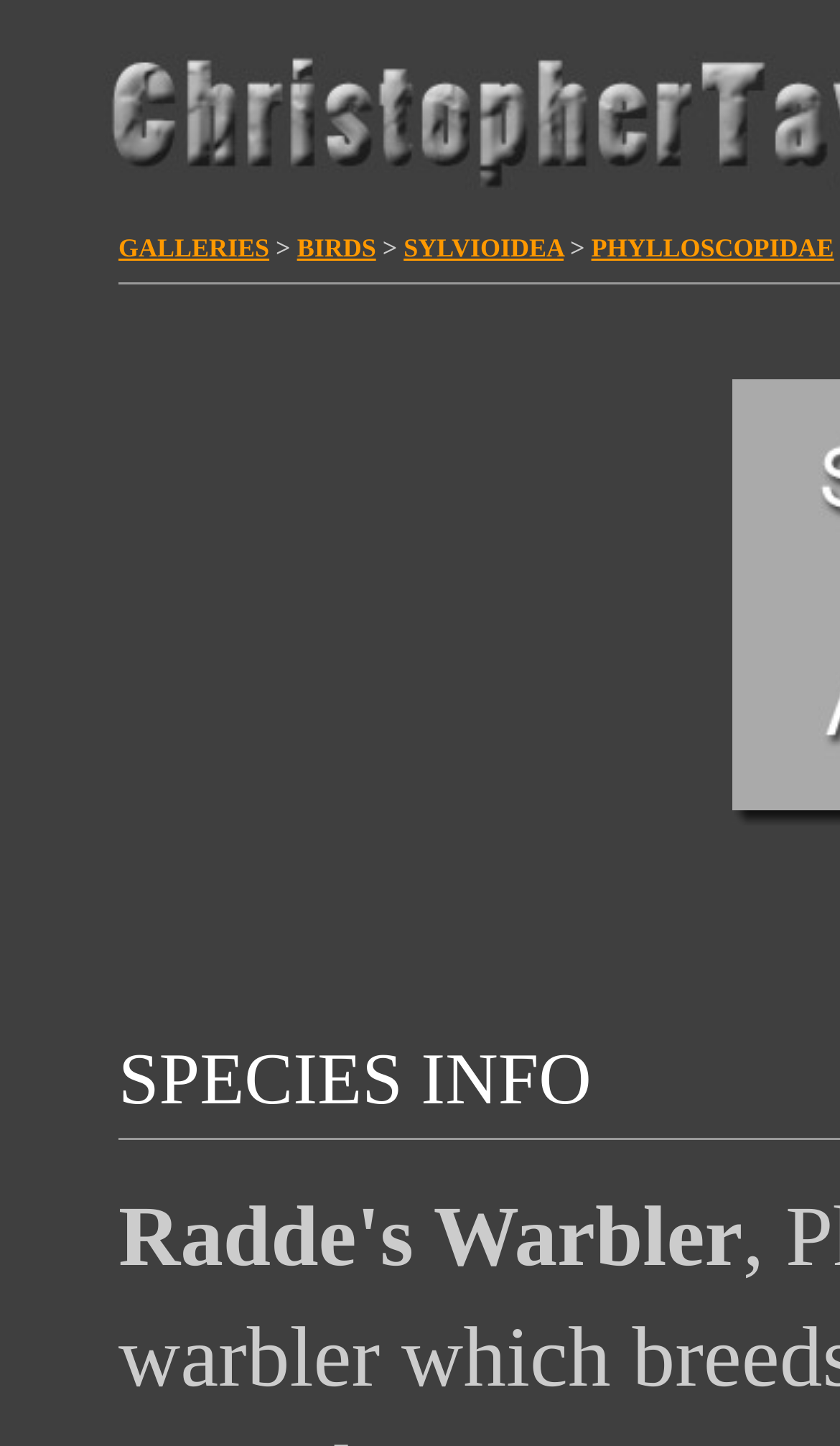Using the information in the image, give a detailed answer to the following question: Are there subcategories within the categories?

The presence of sub-links like 'PHYLLOSCOPIDAE' under the category 'SYLVIOIDEA' suggests that there are subcategories within the categories, allowing for more specific browsing.